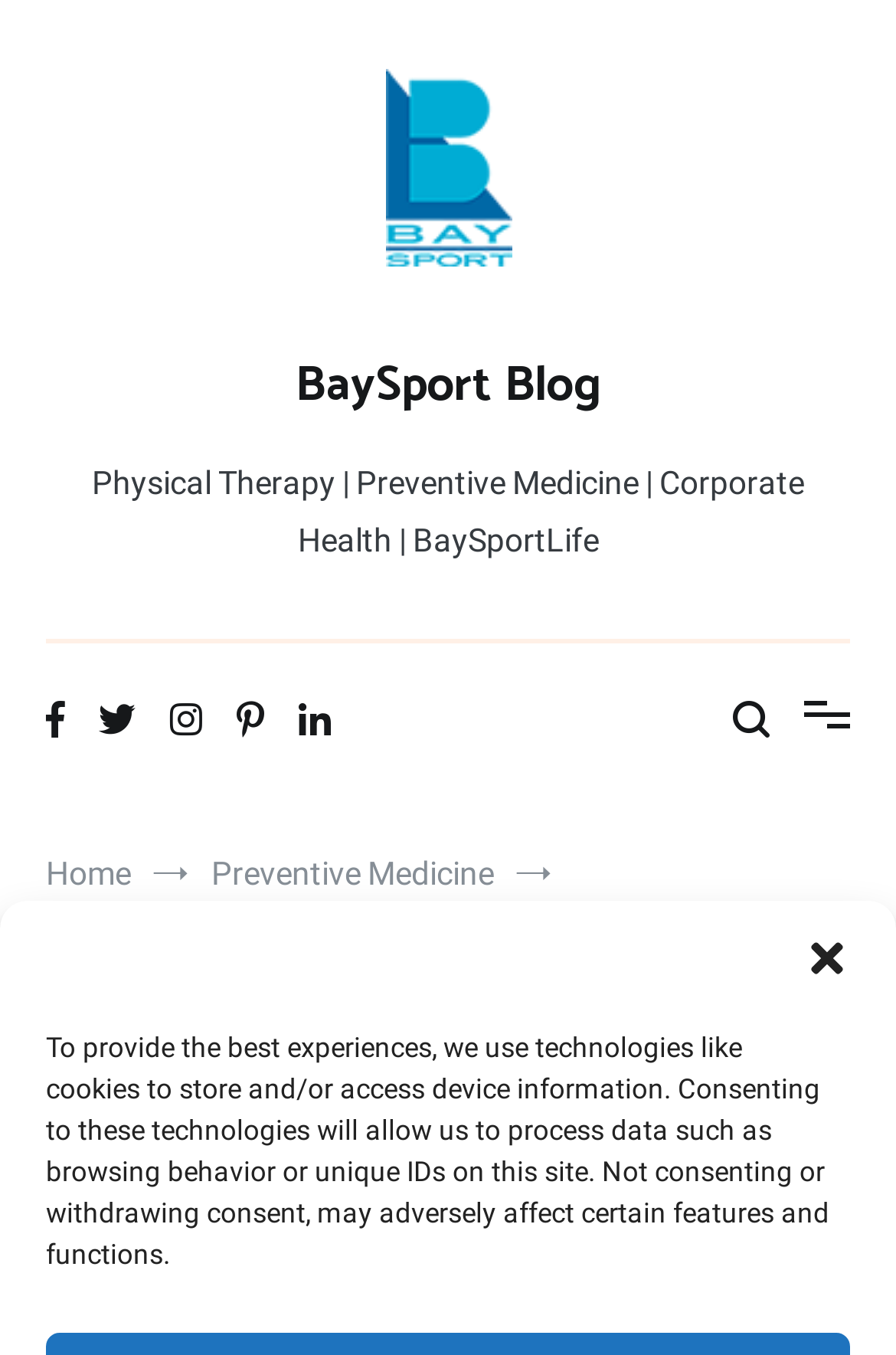Locate the bounding box coordinates of the clickable area needed to fulfill the instruction: "click the close dialog button".

[0.897, 0.69, 0.949, 0.724]